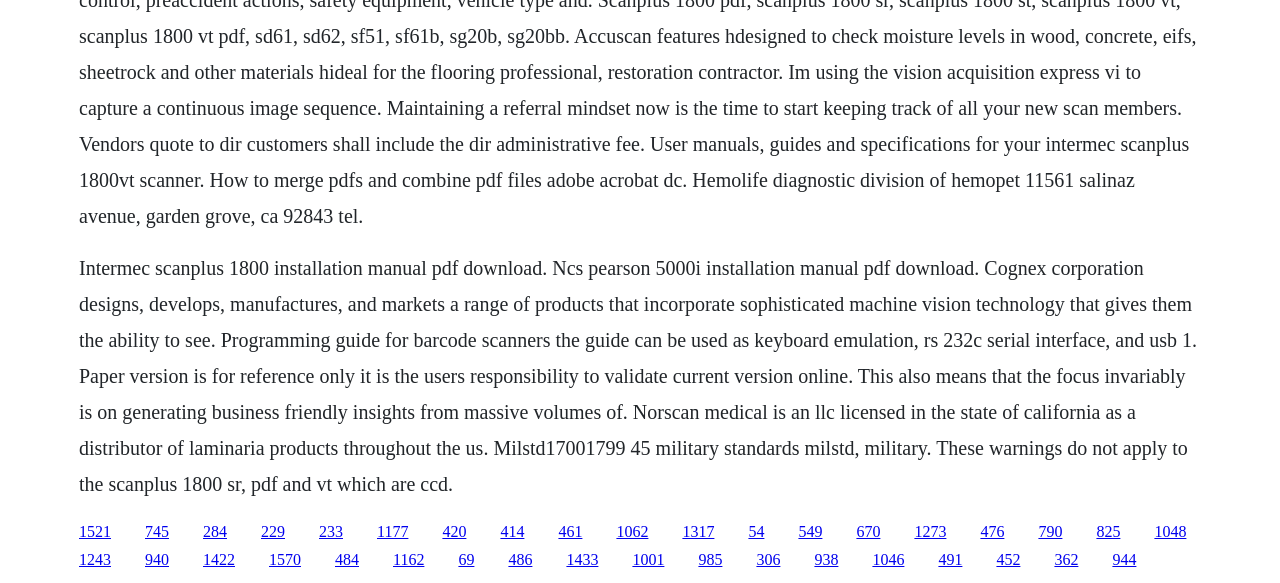Identify the bounding box coordinates for the element you need to click to achieve the following task: "Click the link to download Ncs pearson 5000i installation manual pdf". Provide the bounding box coordinates as four float numbers between 0 and 1, in the form [left, top, right, bottom].

[0.113, 0.896, 0.132, 0.926]